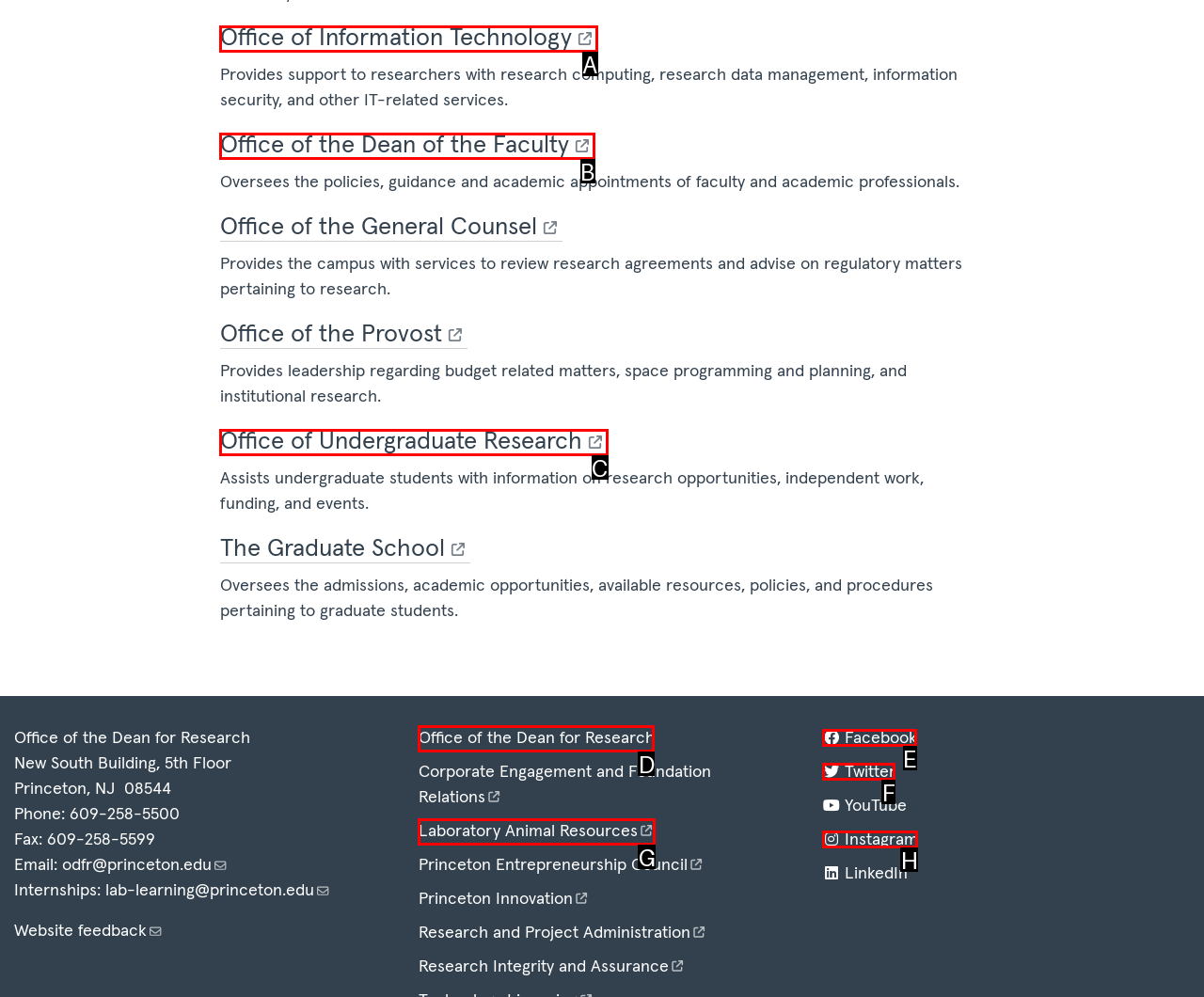Determine which HTML element I should select to execute the task: Follow the Office of the Dean for Research on Facebook
Reply with the corresponding option's letter from the given choices directly.

E